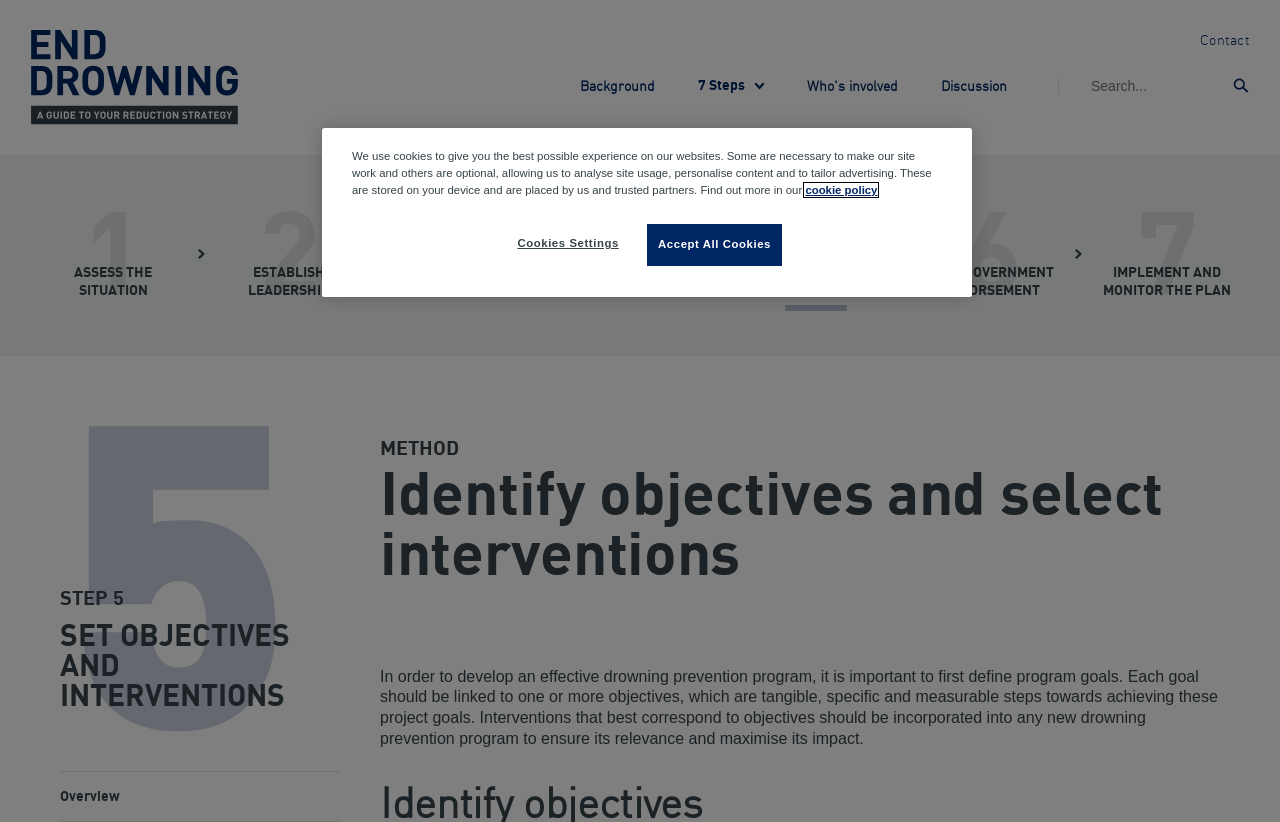What is the relationship between objectives and interventions? Using the information from the screenshot, answer with a single word or phrase.

Objectives correspond to interventions